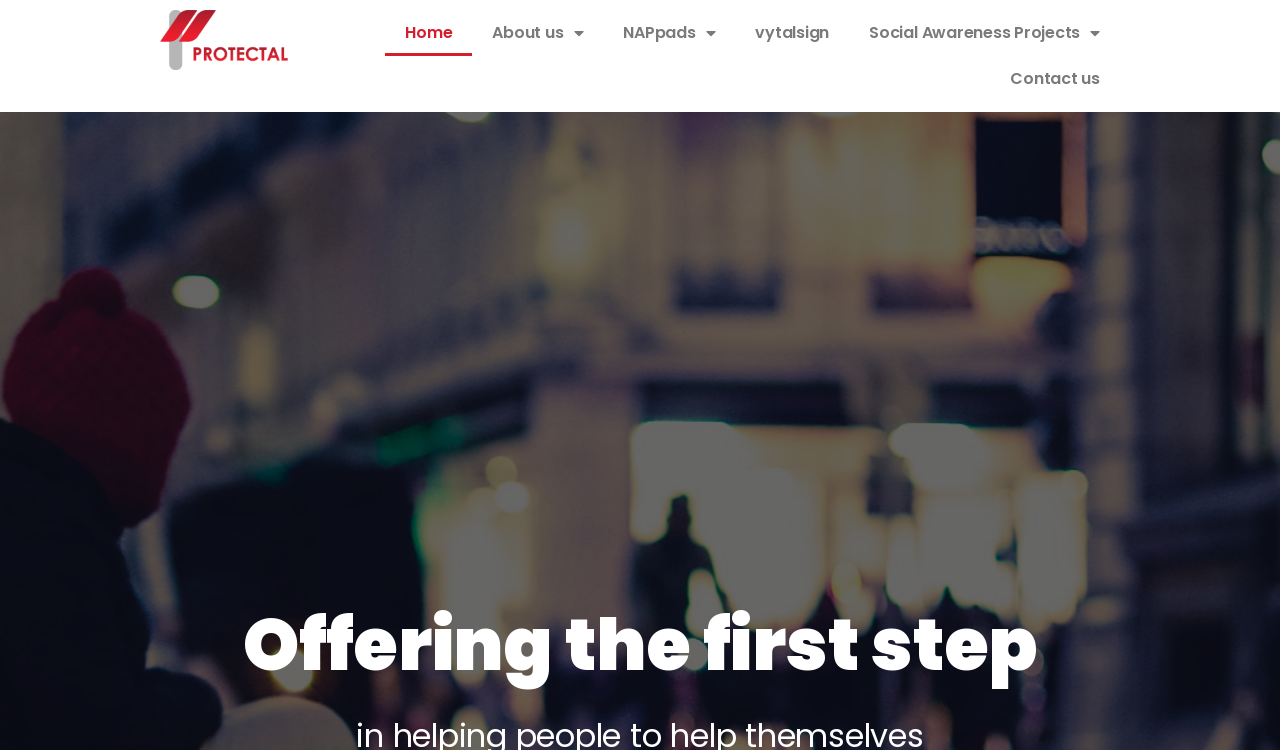What is the main theme of the webpage?
Please provide a comprehensive answer to the question based on the webpage screenshot.

The webpage has multiple instances of text 'We can keep someone safe, warm and off the streets', which suggests that the main theme of the webpage is related to providing shelter or support for homeless individuals.